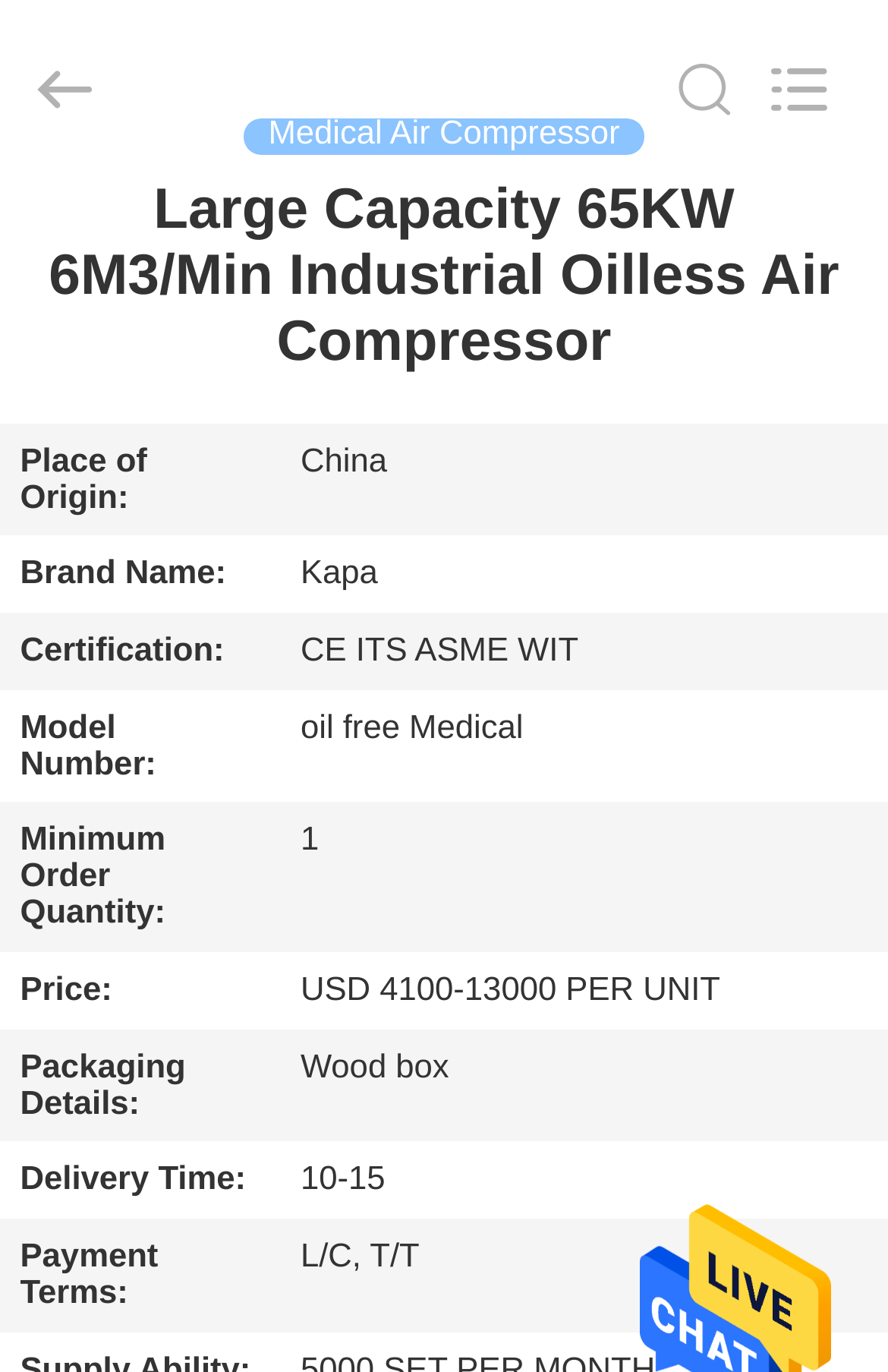Locate and extract the headline of this webpage.

Large Capacity 65KW 6M3/Min Industrial Oilless Air Compressor